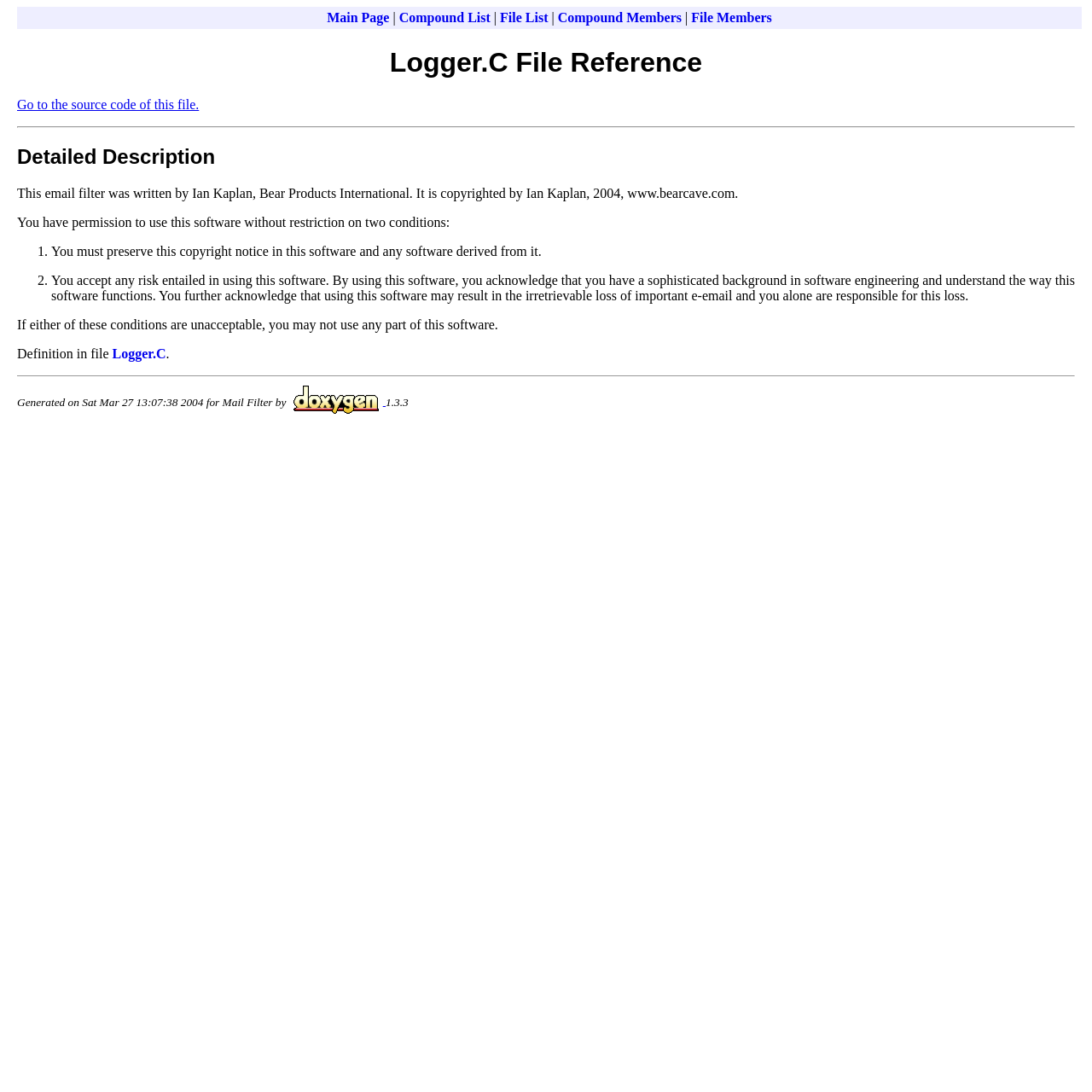Determine the bounding box coordinates of the region to click in order to accomplish the following instruction: "Go to the main page". Provide the coordinates as four float numbers between 0 and 1, specifically [left, top, right, bottom].

[0.299, 0.009, 0.357, 0.023]